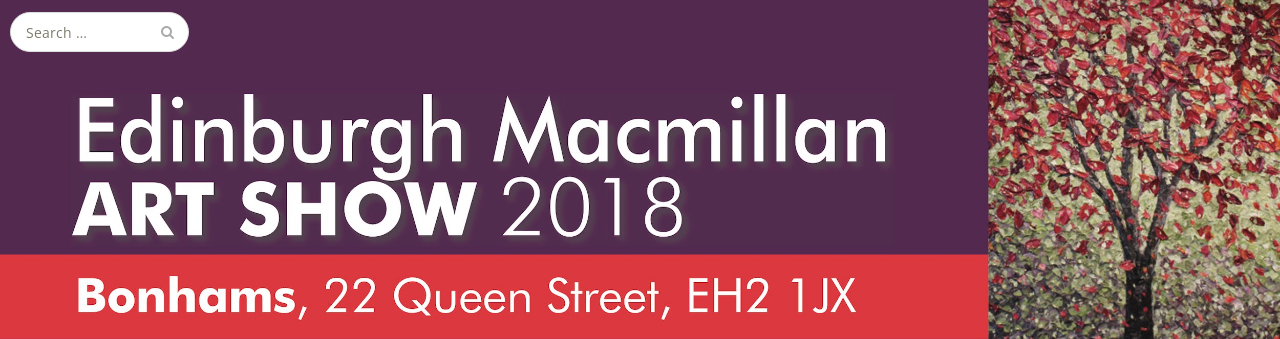What is depicted in the artwork on the right?
Answer with a single word or short phrase according to what you see in the image.

A tree with vibrant, stylized leaves